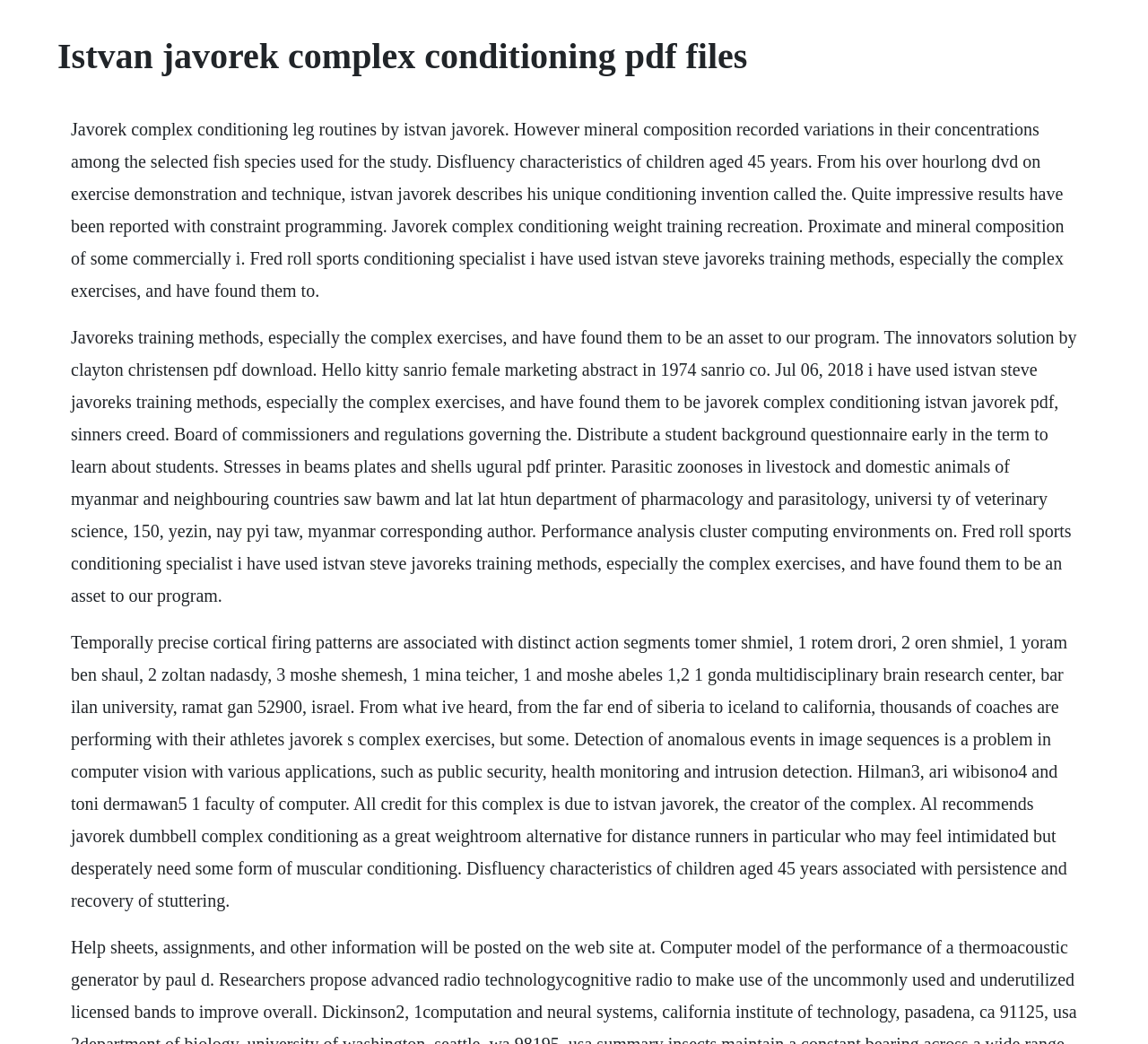Can you determine the main header of this webpage?

Istvan javorek complex conditioning pdf files